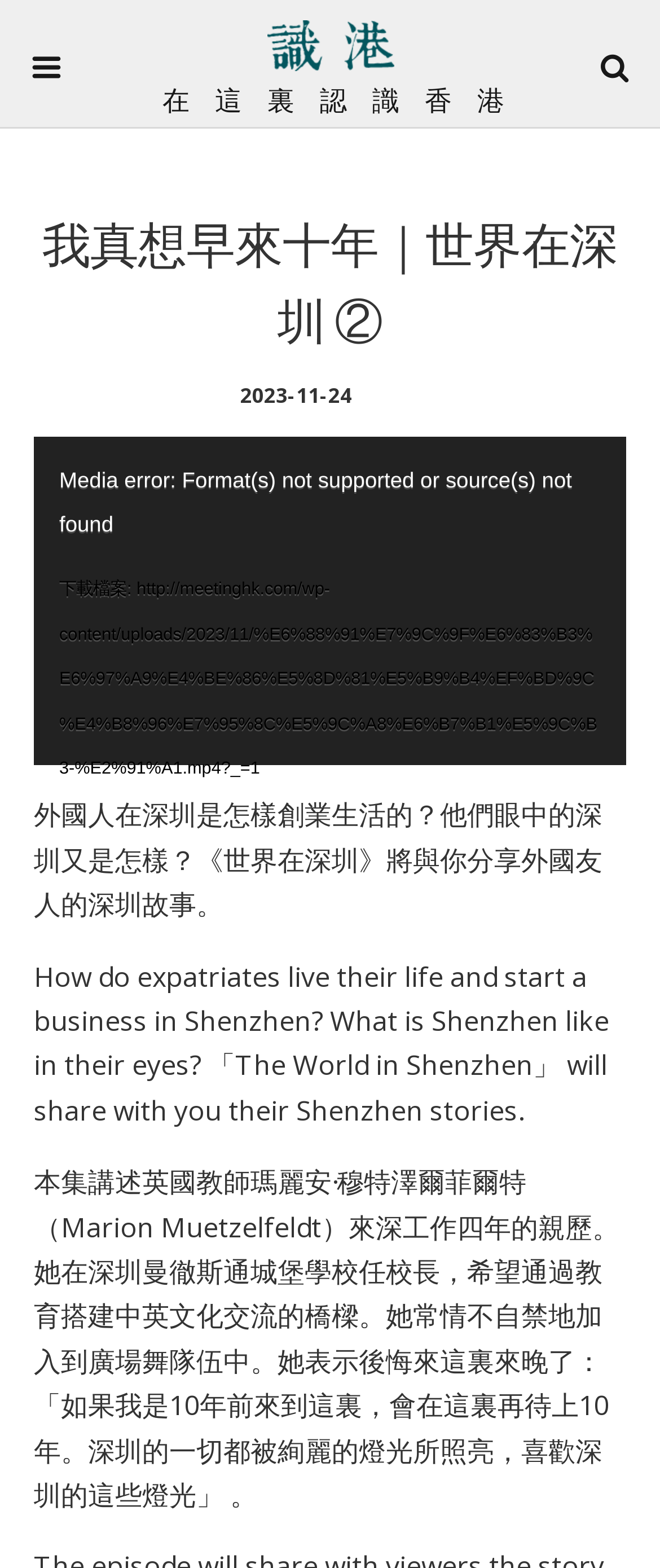Answer the question below in one word or phrase:
What is the purpose of the slider below the video player?

Time control